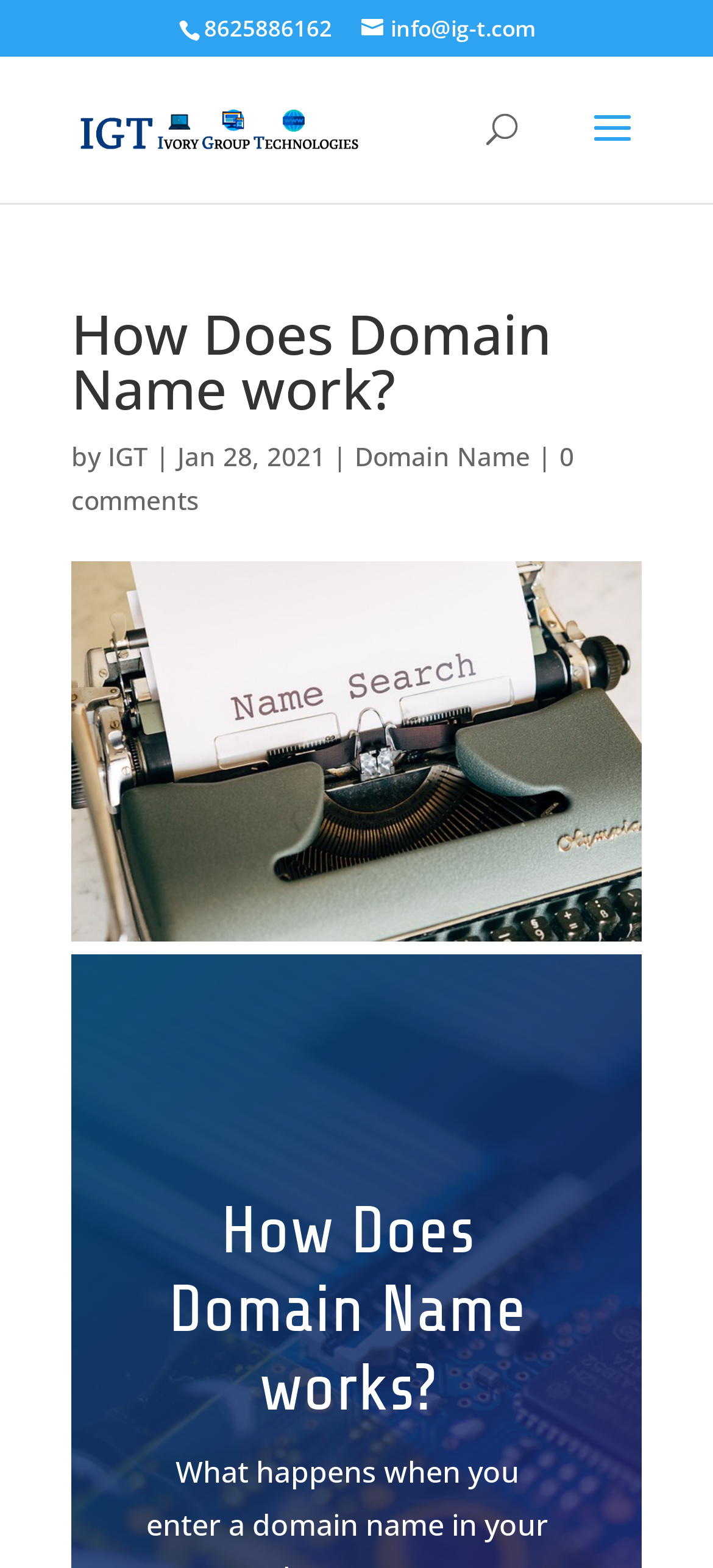Generate a thorough explanation of the webpage's elements.

The webpage is about explaining how domain names work, with the title "How Does Domain Name work?" prominently displayed at the top. Below the title, there is a section with the company's contact information, including a phone number "8625886162" and an email address "info@ig-t.com". 

To the left of the contact information, there is a logo of "IGT Ivory Group Technologies" with a link to the company's website. 

A search bar is located at the top right corner of the page, with a placeholder text "Search for:". 

The main content of the webpage is divided into two sections. The first section has a heading "How Does Domain Name work?" followed by a brief description, including the author "IGT" and the date "Jan 28, 2021". There is also a link to "Domain Name" and a comment section with "0 comments". 

The second section, located below the first section, has a heading "How Does Domain Name works?" which appears to be the main content of the webpage, explaining how domain names work.